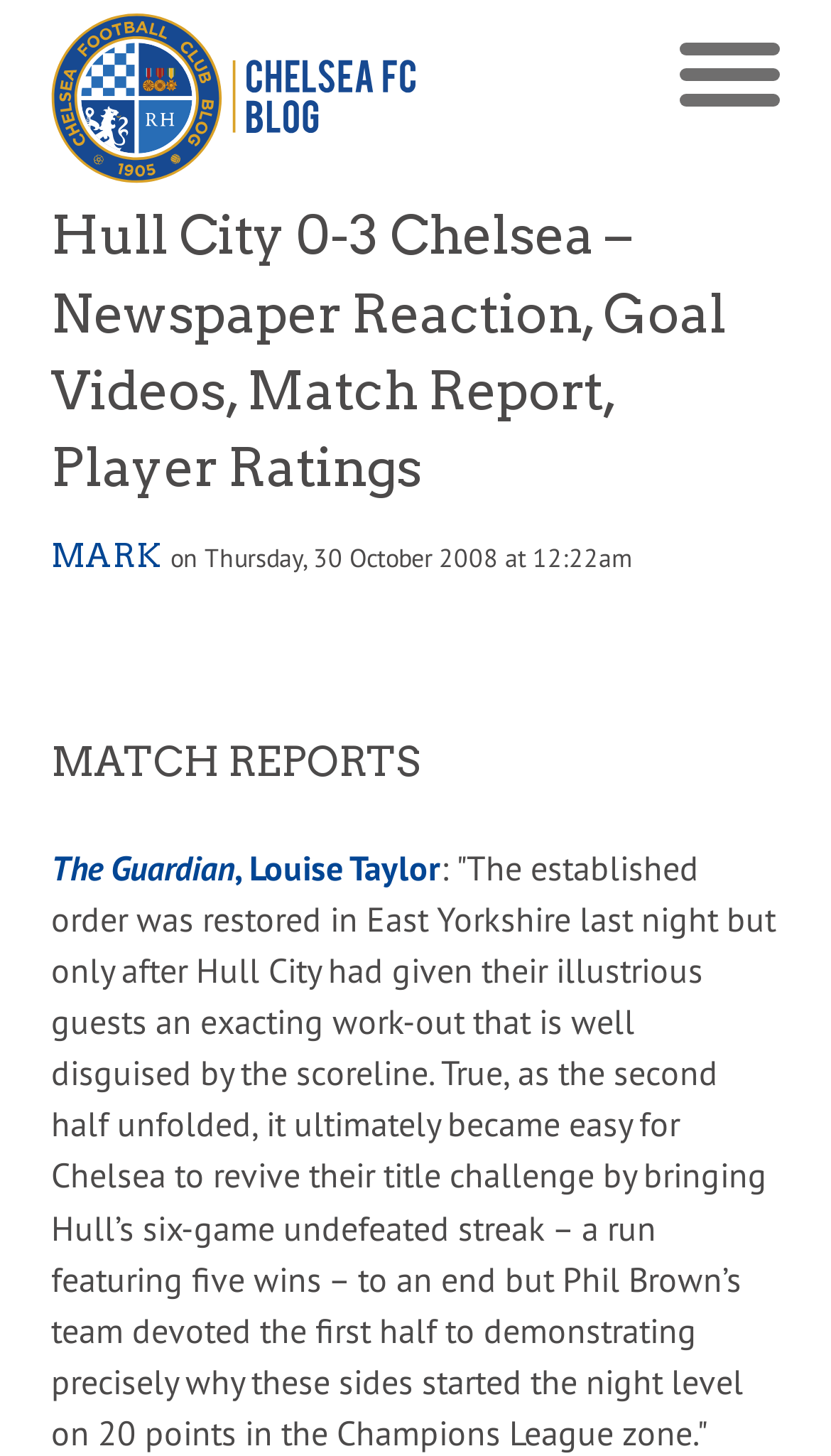When was the match played?
Can you provide a detailed and comprehensive answer to the question?

The date and time of the match can be found in the time element, which states 'on Thursday, 30 October 2008 at 12:22am', indicating that the match was played on Thursday, 30 October 2008.